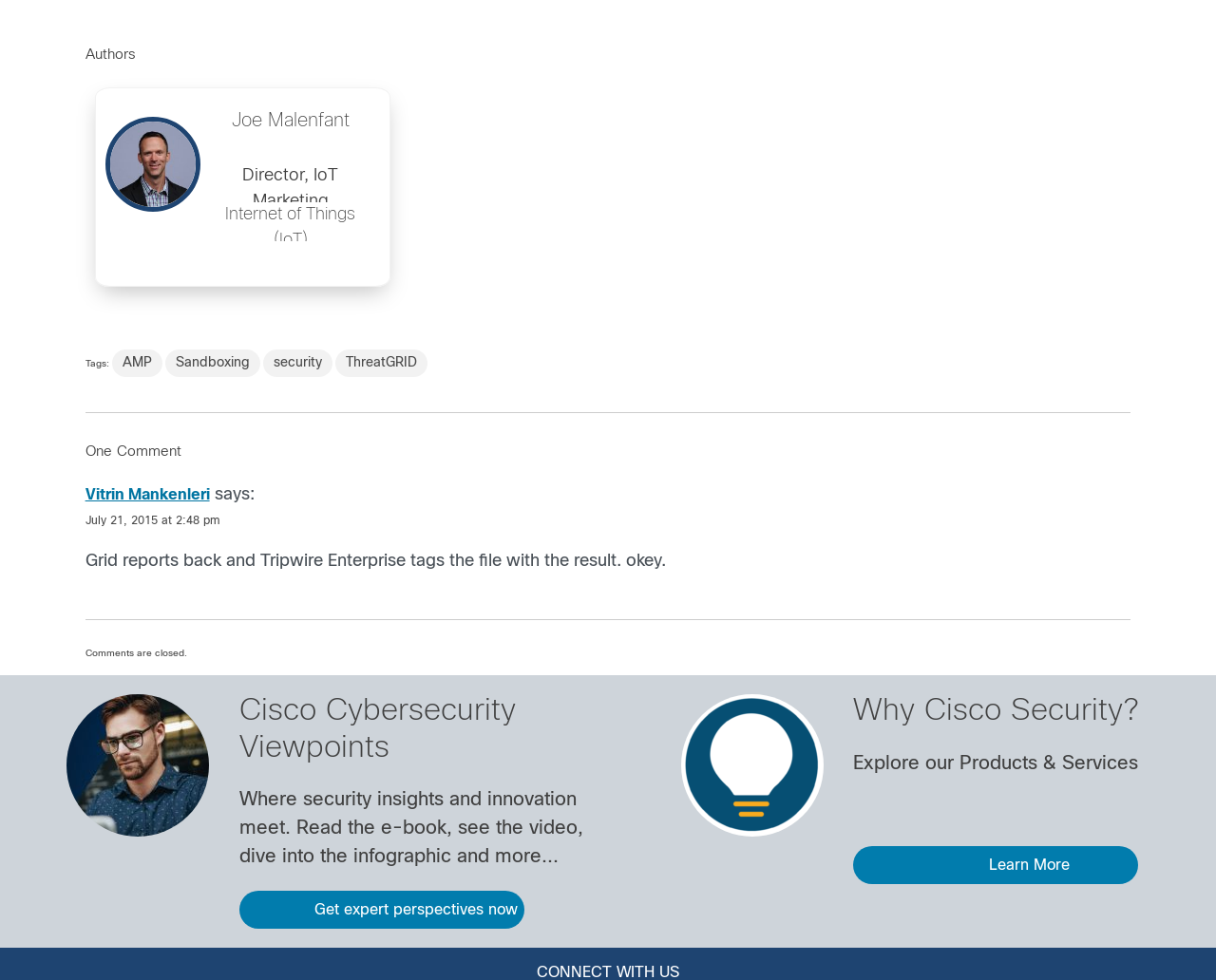Indicate the bounding box coordinates of the element that must be clicked to execute the instruction: "Click on the 'Avatar' link". The coordinates should be given as four float numbers between 0 and 1, i.e., [left, top, right, bottom].

[0.079, 0.119, 0.172, 0.216]